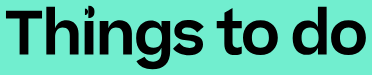Reply to the question with a single word or phrase:
What is the purpose of the webpage?

To engage individuals in learning and events